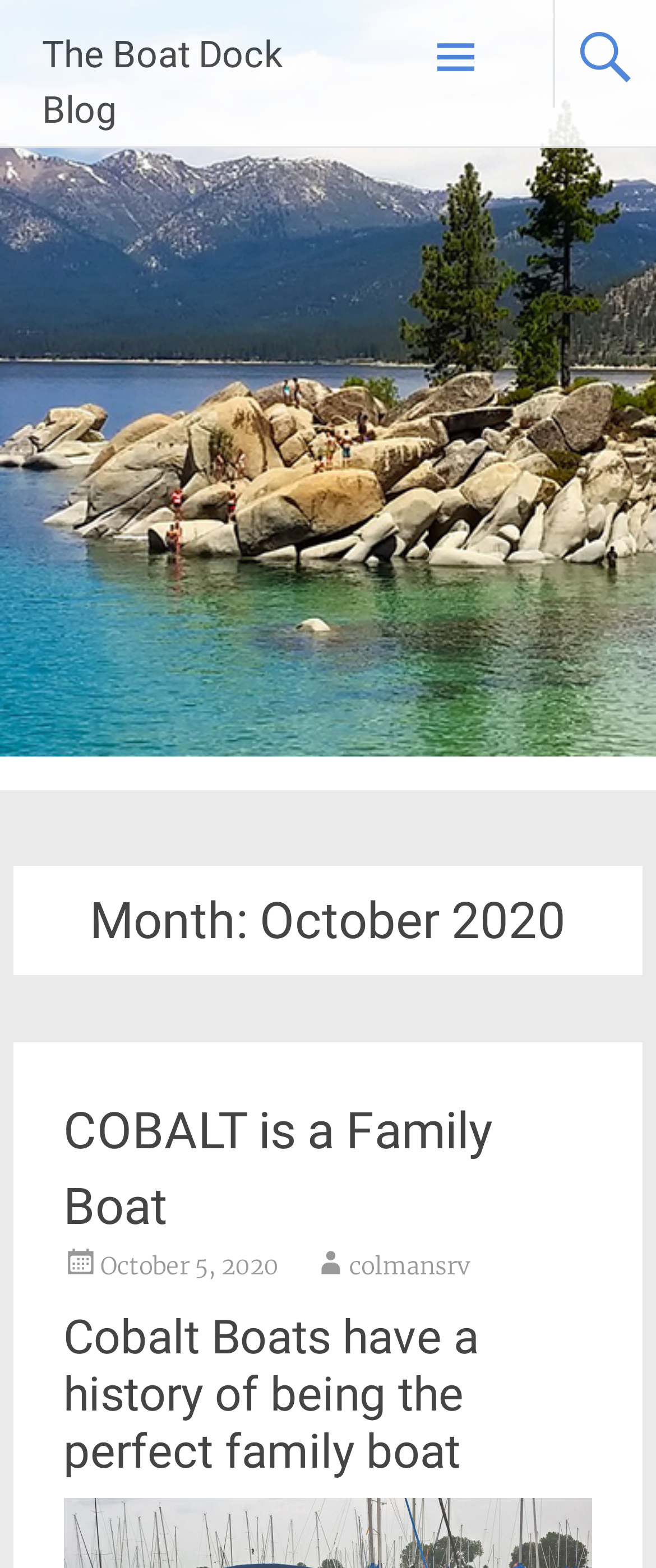Refer to the screenshot and answer the following question in detail:
What is the title of the first article?

I found the title of the first article by looking at the heading 'COBALT is a Family Boat' which is a sub-element of the HeaderAsNonLandmark element.